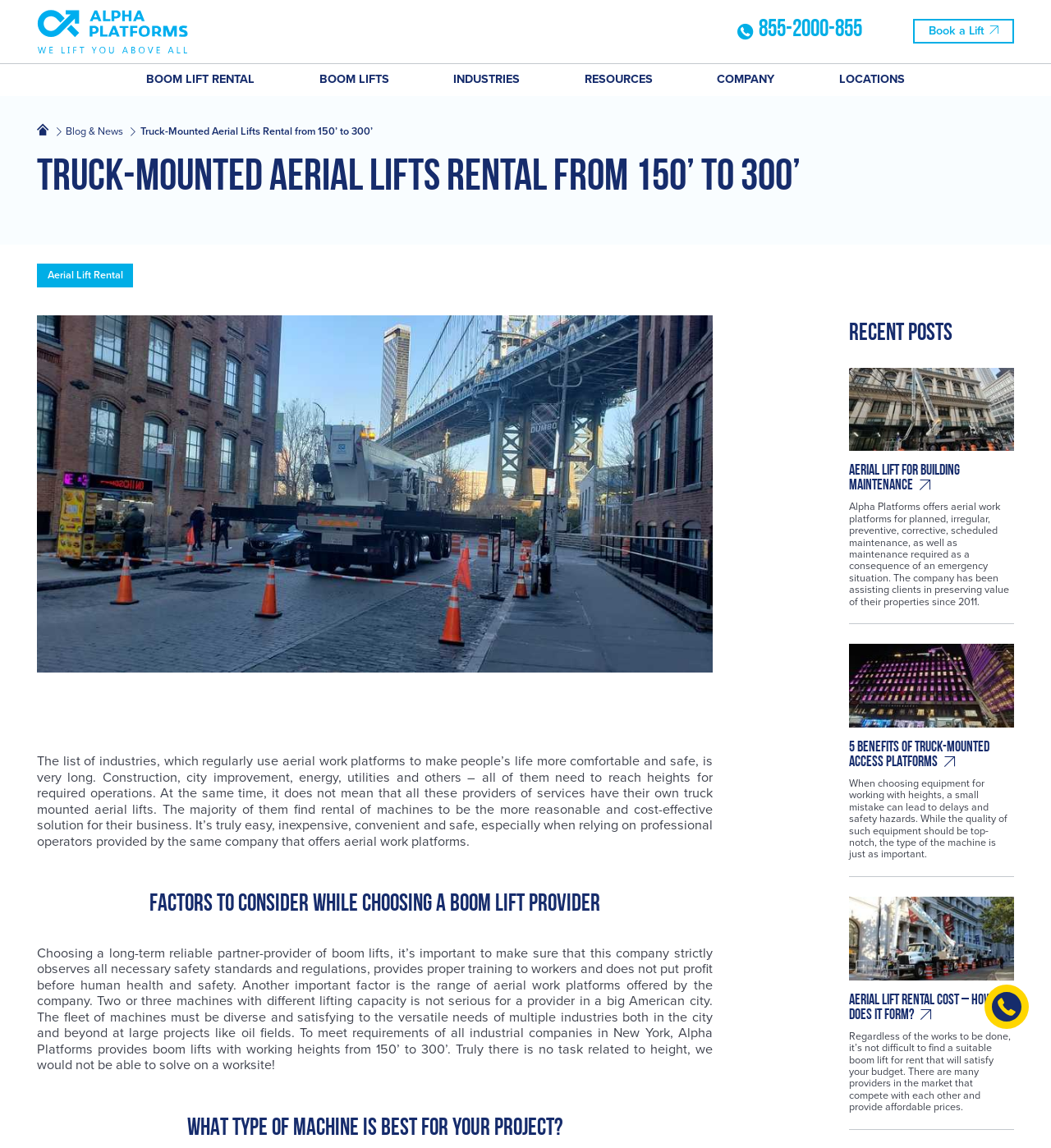Please identify the bounding box coordinates of the element on the webpage that should be clicked to follow this instruction: "Explore the 'Boom Lift Rental' option". The bounding box coordinates should be given as four float numbers between 0 and 1, formatted as [left, top, right, bottom].

[0.139, 0.063, 0.242, 0.075]